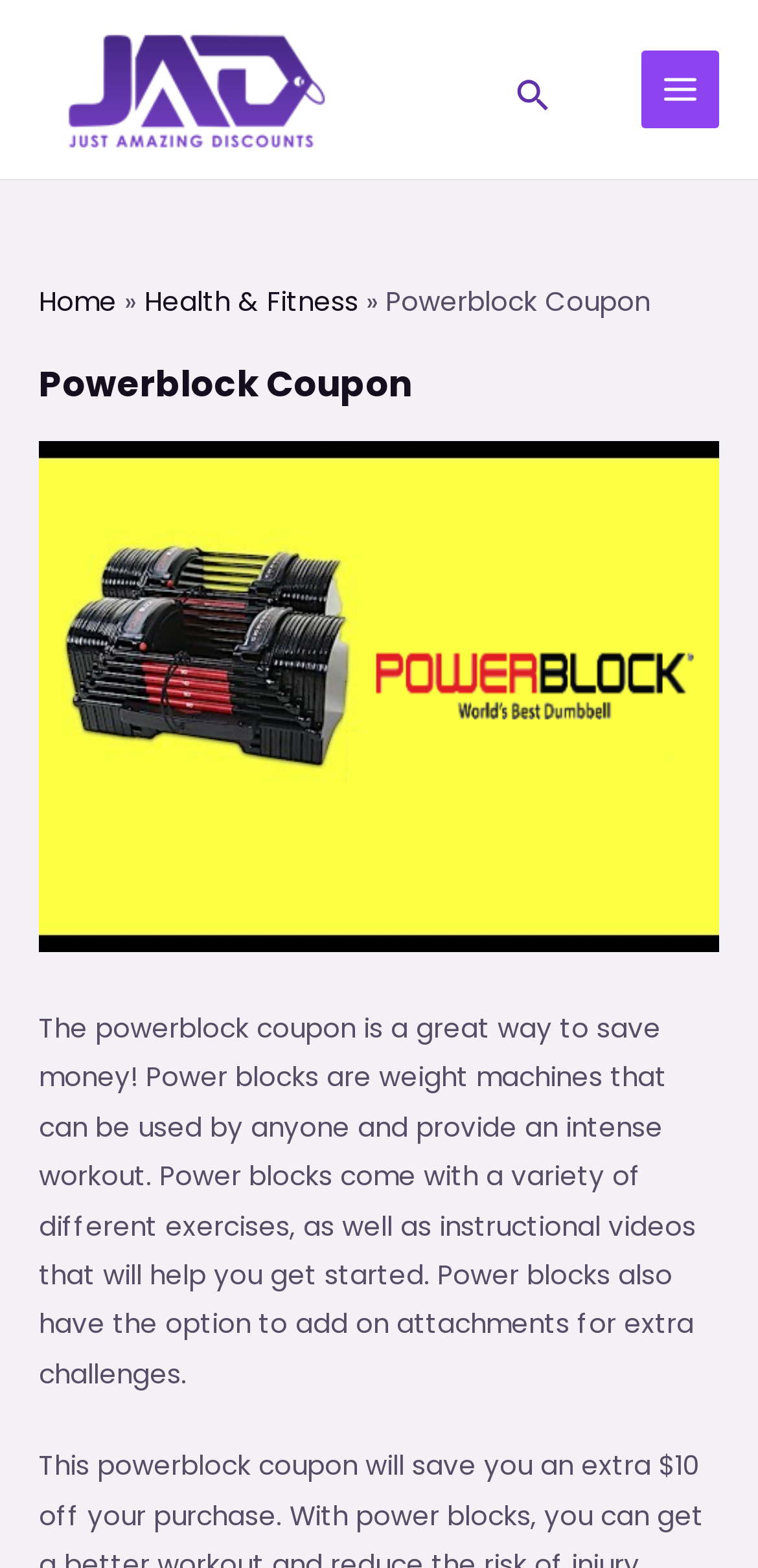What is the target audience for Power blocks?
Could you please answer the question thoroughly and with as much detail as possible?

The webpage explicitly states that Power blocks are weight machines that can be used by anyone, which suggests that the target audience is not limited to a specific group or demographic.